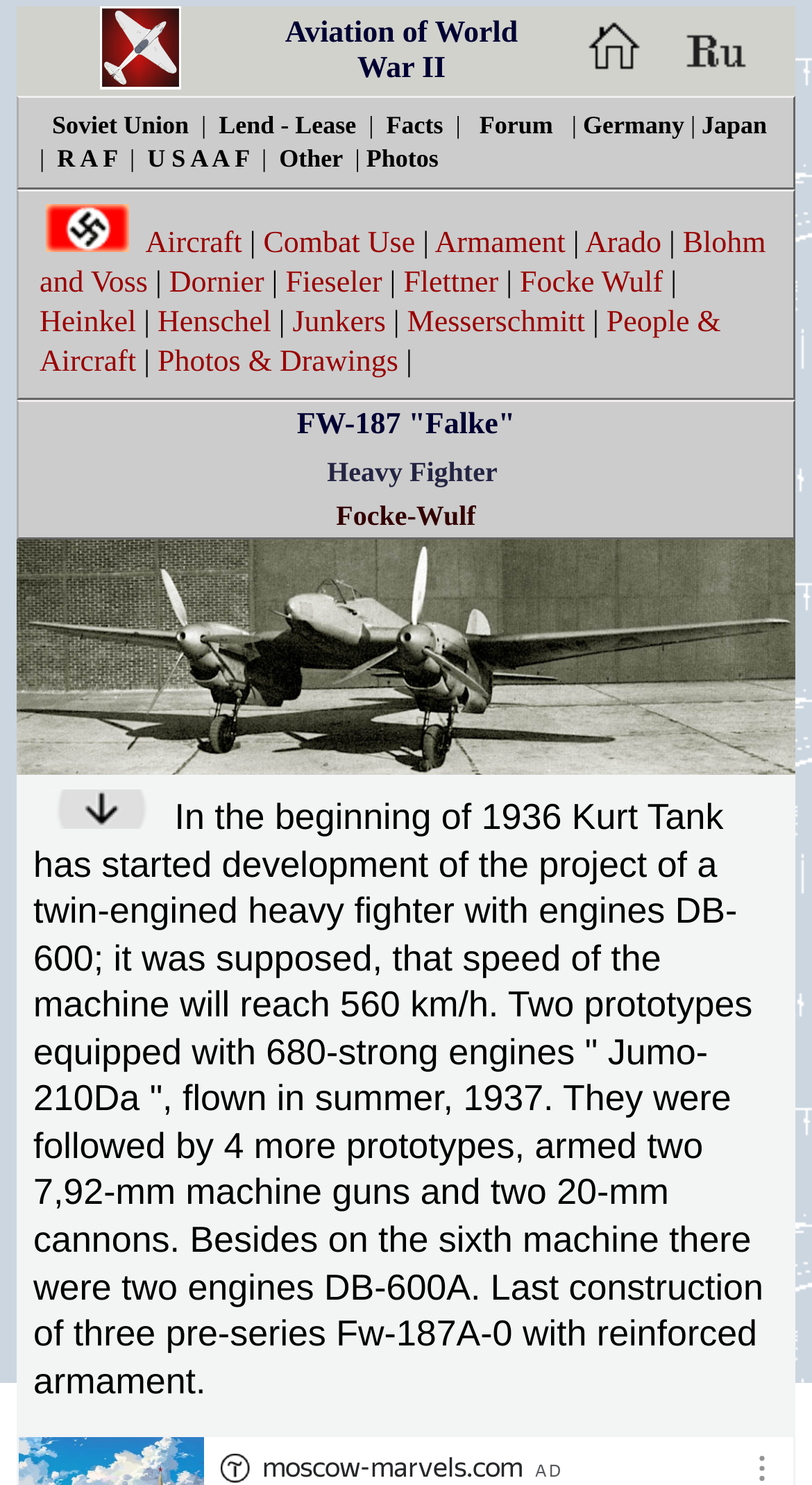Extract the primary heading text from the webpage.

Aviation of World War II